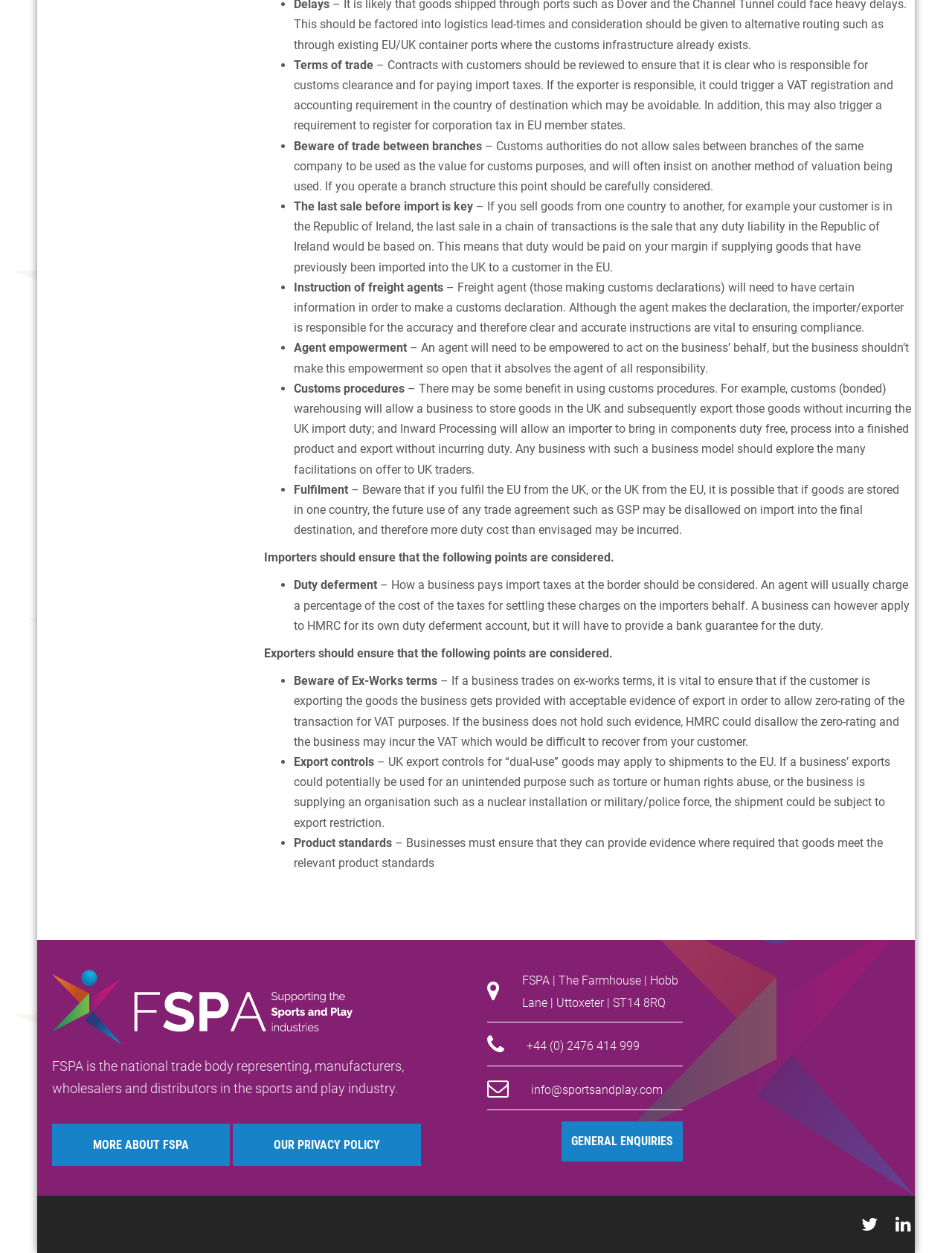Locate the bounding box of the user interface element based on this description: "+44 (0) 2476 414 999".

[0.553, 0.829, 0.672, 0.84]